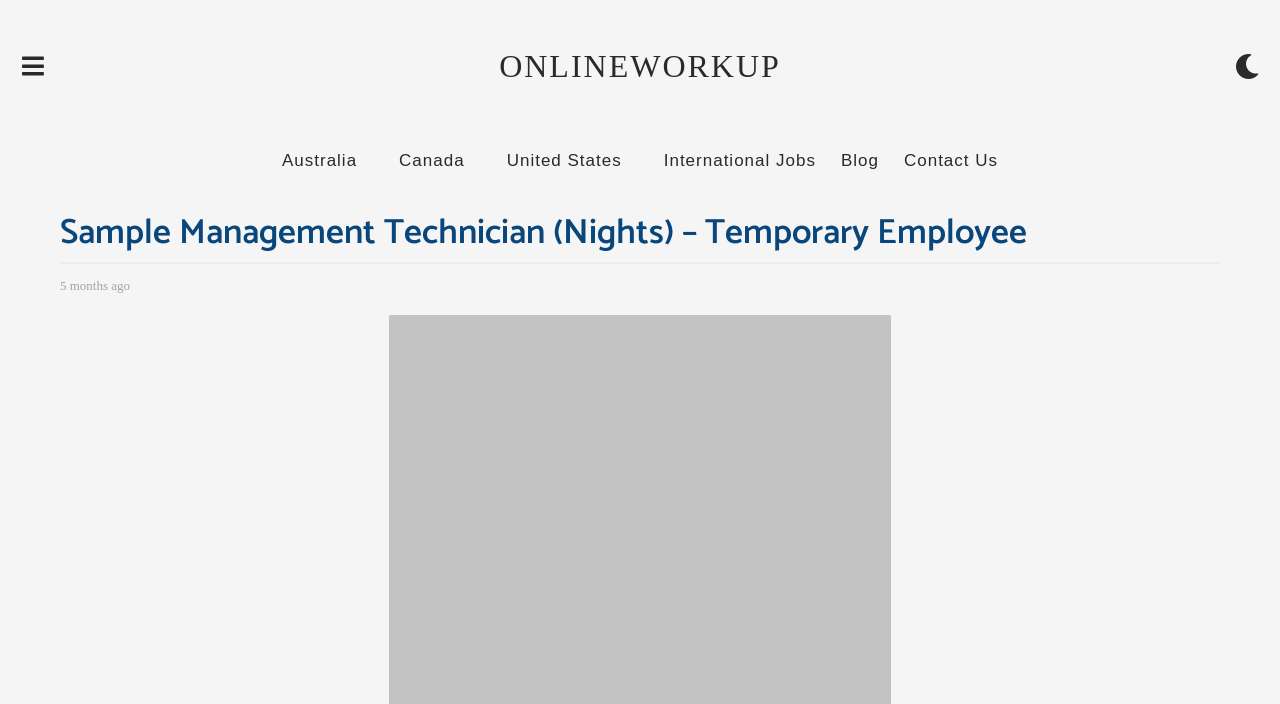Can you find the bounding box coordinates of the area I should click to execute the following instruction: "Click the ONLINEWORKUP link"?

[0.39, 0.068, 0.61, 0.119]